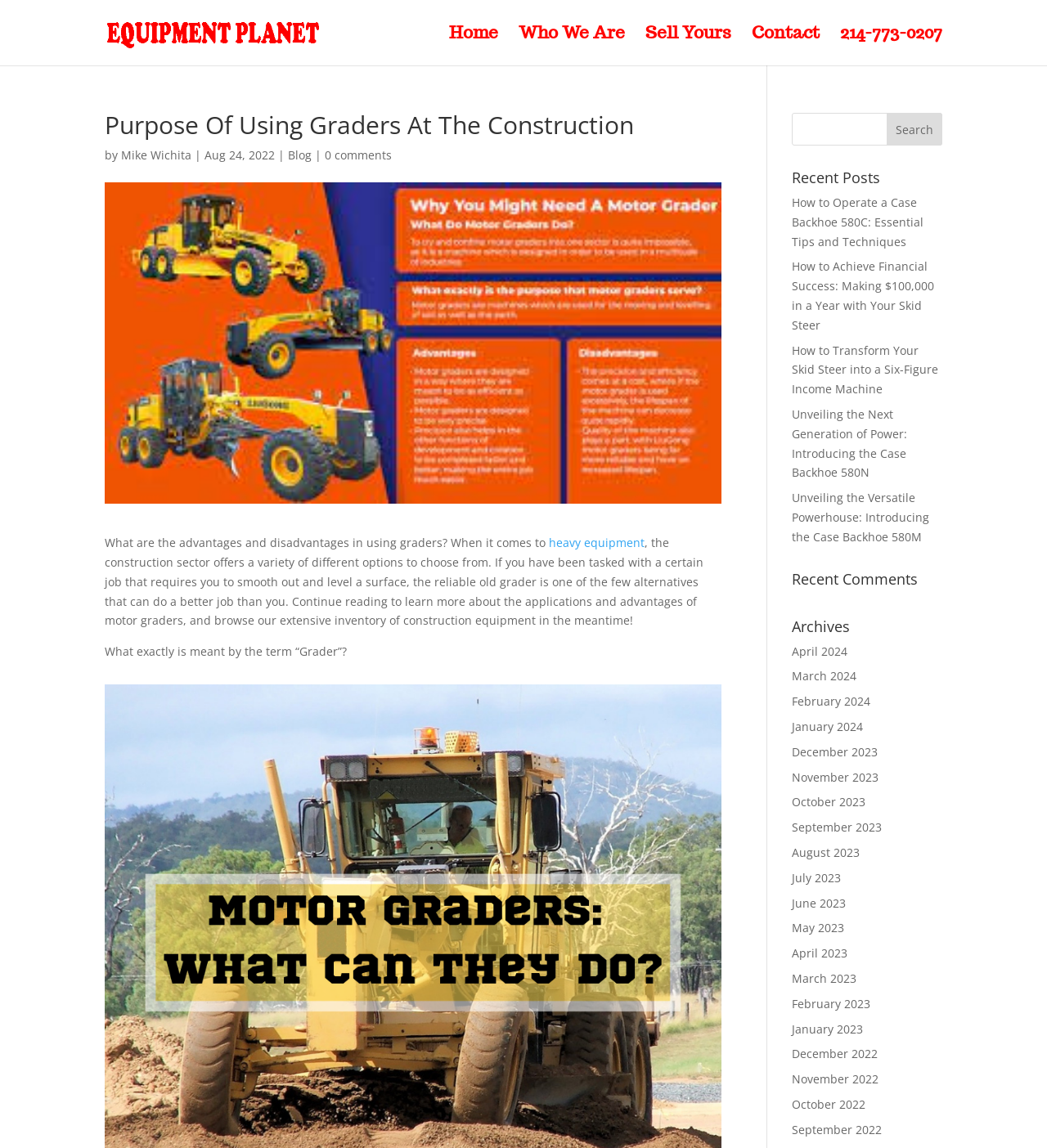Refer to the screenshot and give an in-depth answer to this question: How many recent posts are listed on the webpage?

The recent posts section is located on the right side of the webpage, and it lists 5 recent posts with their titles and links.